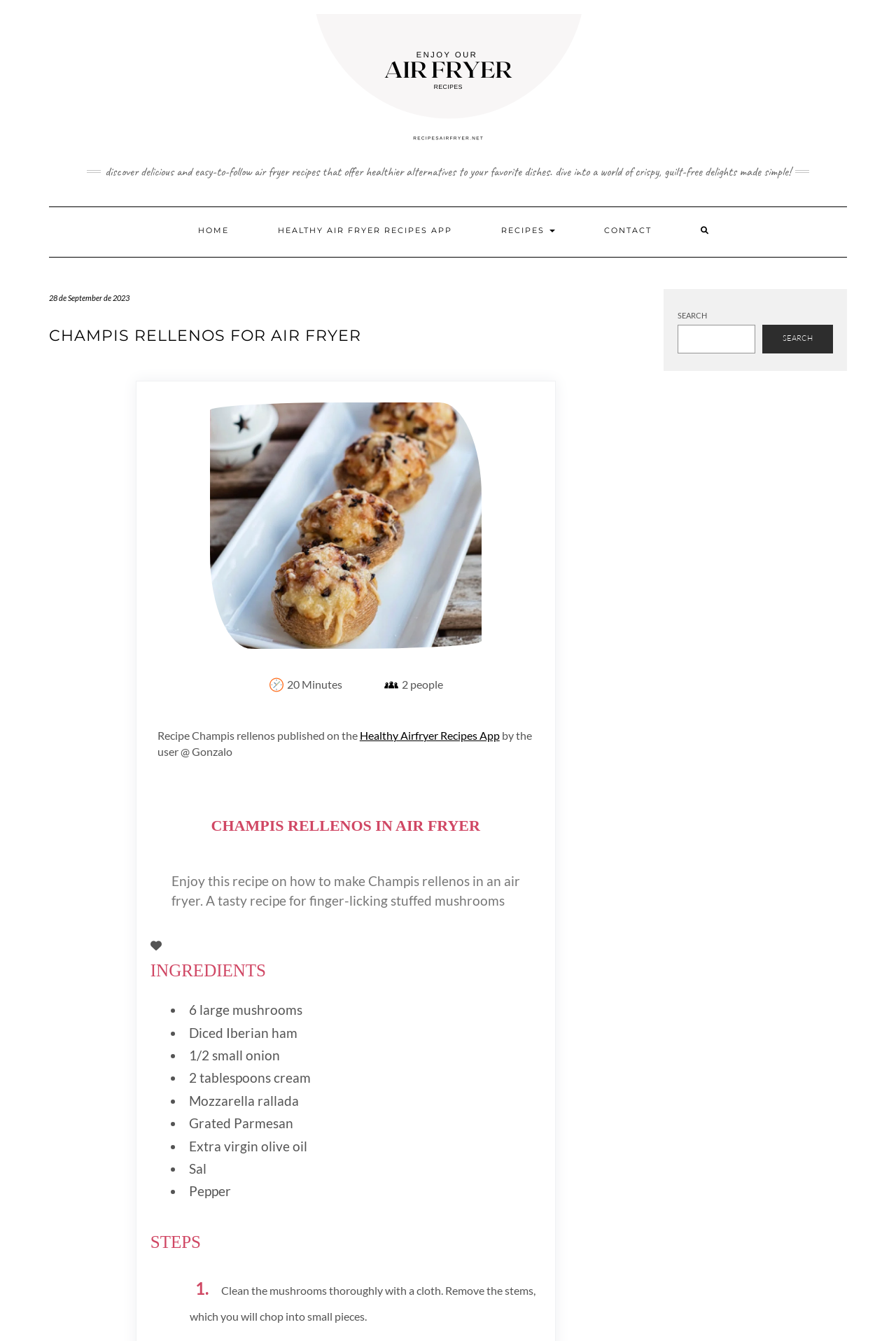Please find and report the bounding box coordinates of the element to click in order to perform the following action: "Click on the 'HOME' link". The coordinates should be expressed as four float numbers between 0 and 1, in the format [left, top, right, bottom].

[0.2, 0.154, 0.276, 0.189]